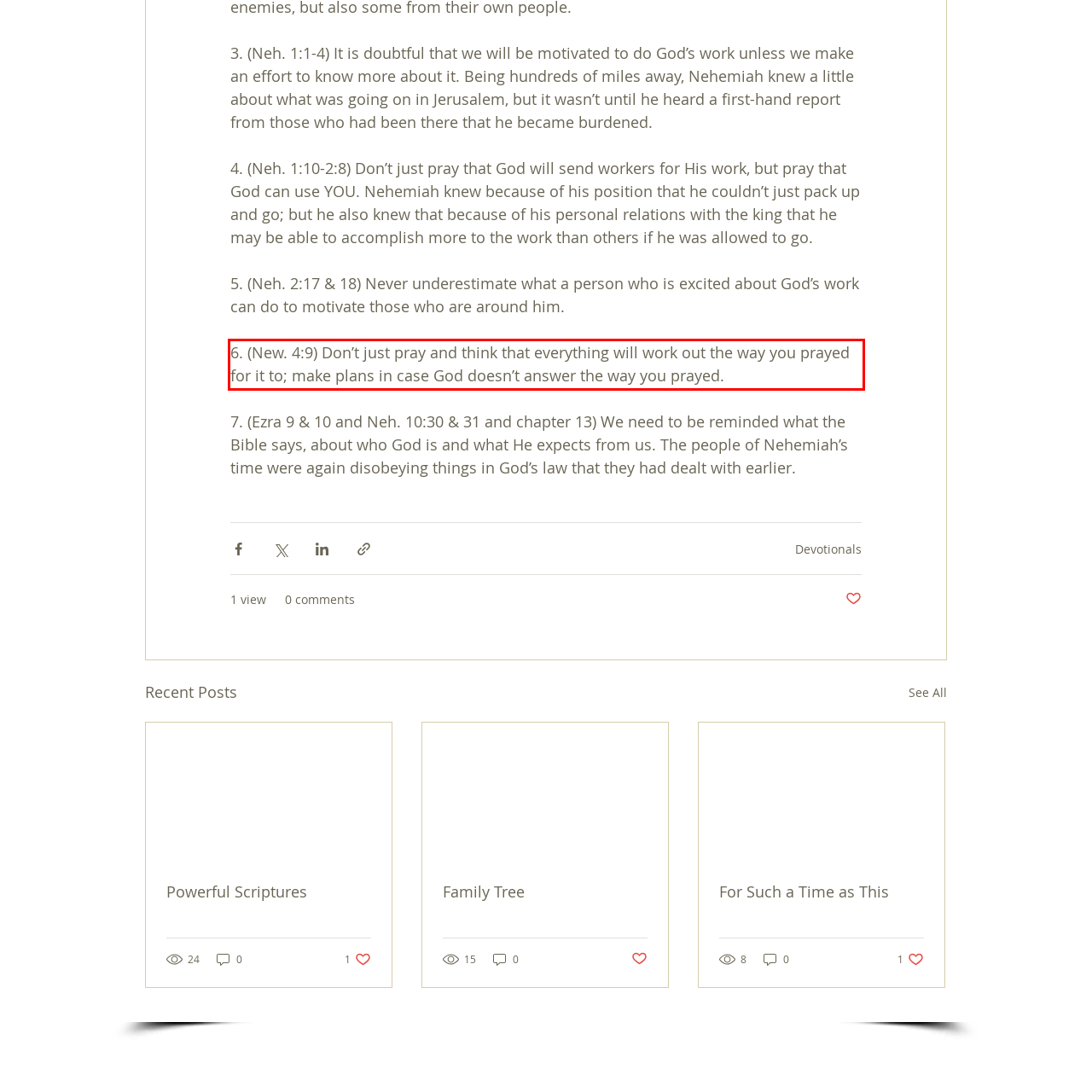Given a webpage screenshot with a red bounding box, perform OCR to read and deliver the text enclosed by the red bounding box.

6. (New. 4:9) Don’t just pray and think that everything will work out the way you prayed for it to; make plans in case God doesn’t answer the way you prayed.